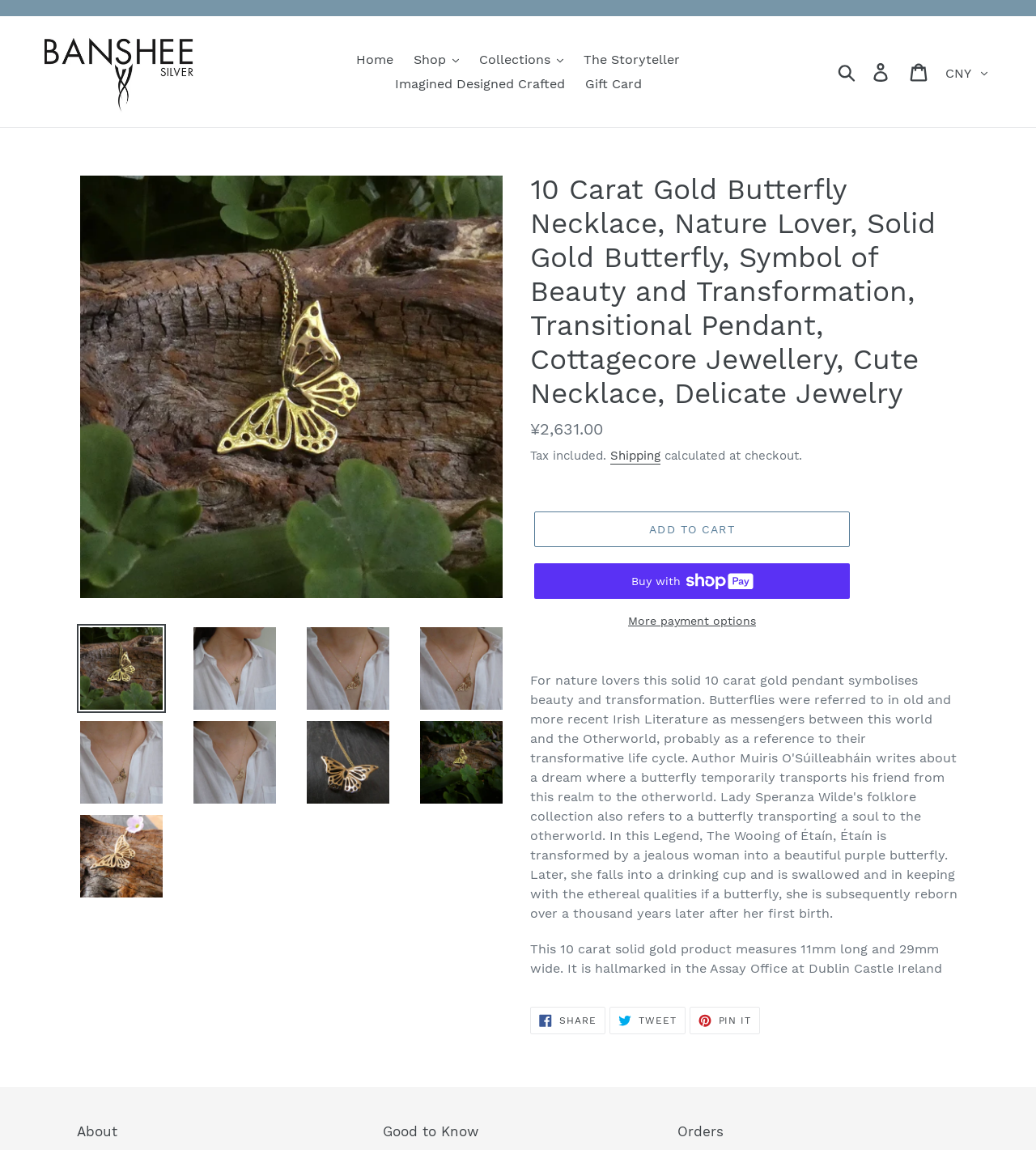What is the price of the butterfly necklace?
Please provide a comprehensive answer based on the contents of the image.

The price of the butterfly necklace can be found in the product description section, where it is listed as 'Regular price' followed by the amount ¥2,631.00.